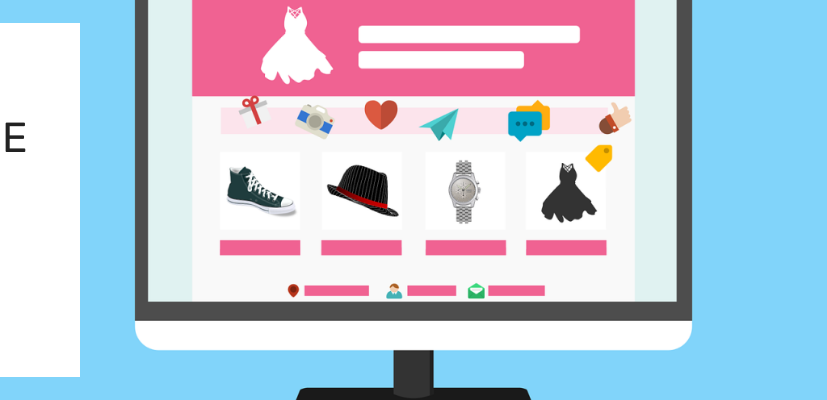What functionalities are represented by the icons?
Look at the screenshot and give a one-word or phrase answer.

Gifting, sharing, interactions